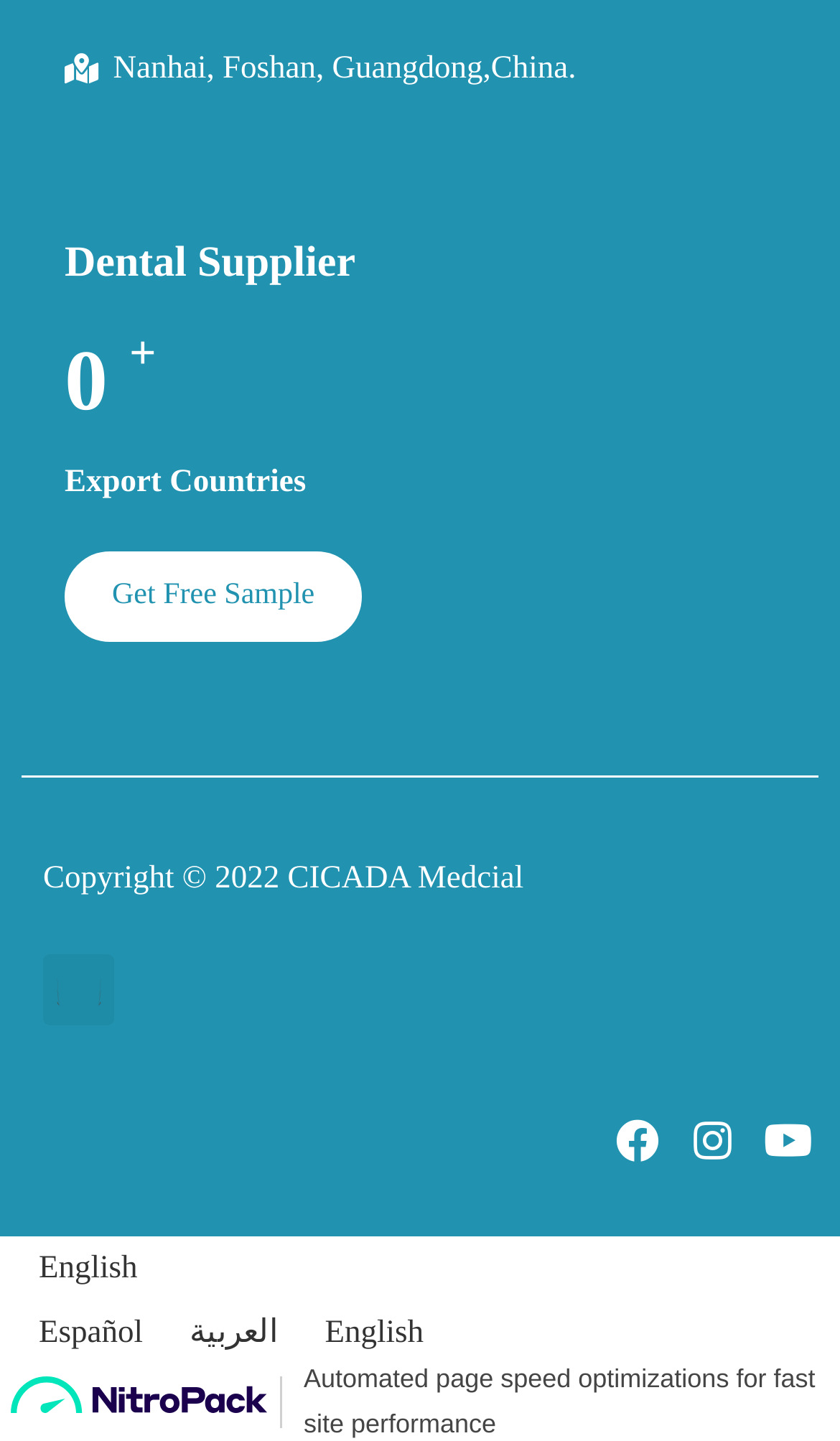Please locate the bounding box coordinates of the element that should be clicked to complete the given instruction: "Toggle the menu".

[0.051, 0.662, 0.136, 0.711]